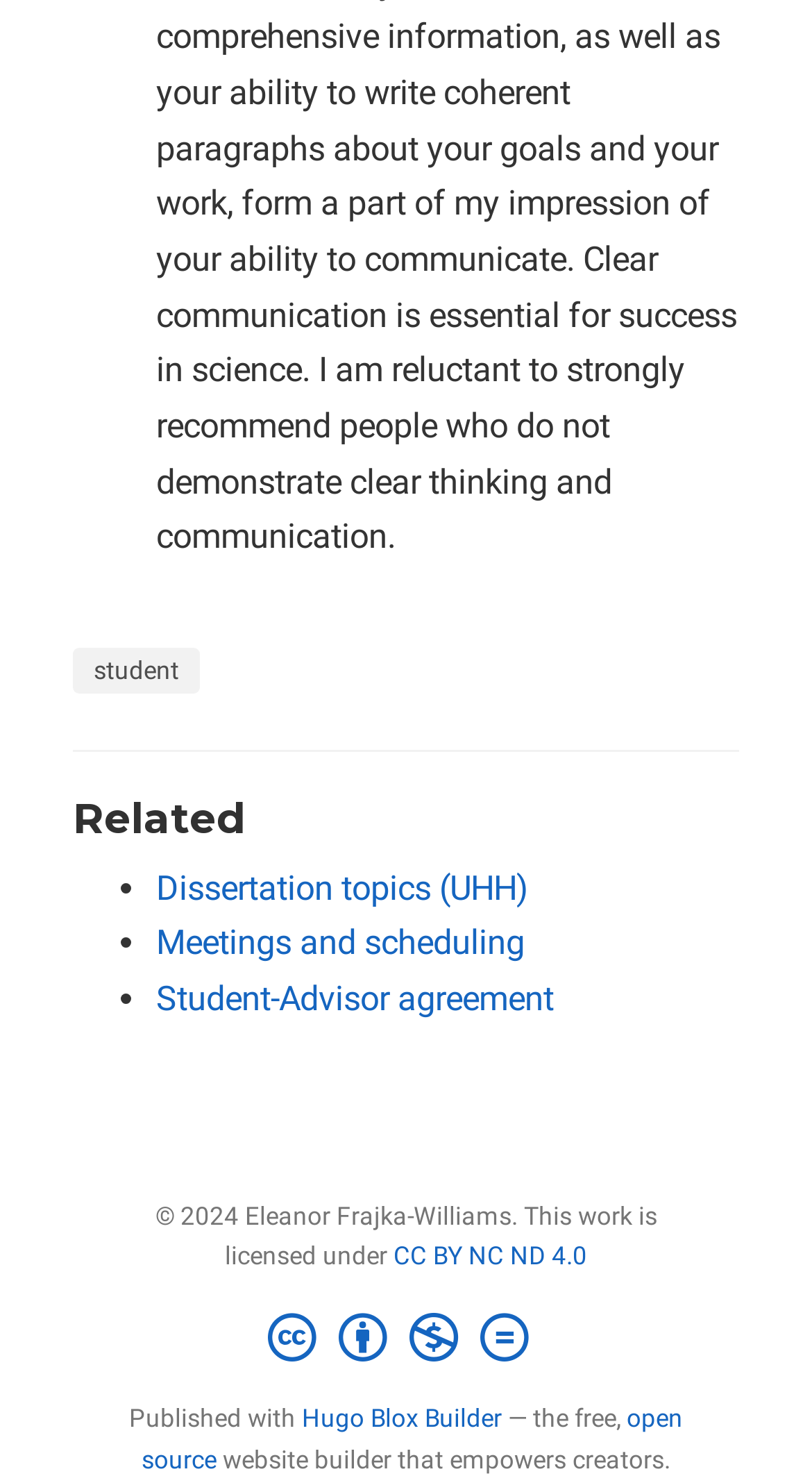Determine the coordinates of the bounding box for the clickable area needed to execute this instruction: "Click on 'Dissertation topics (UHH)'".

[0.192, 0.585, 0.651, 0.612]